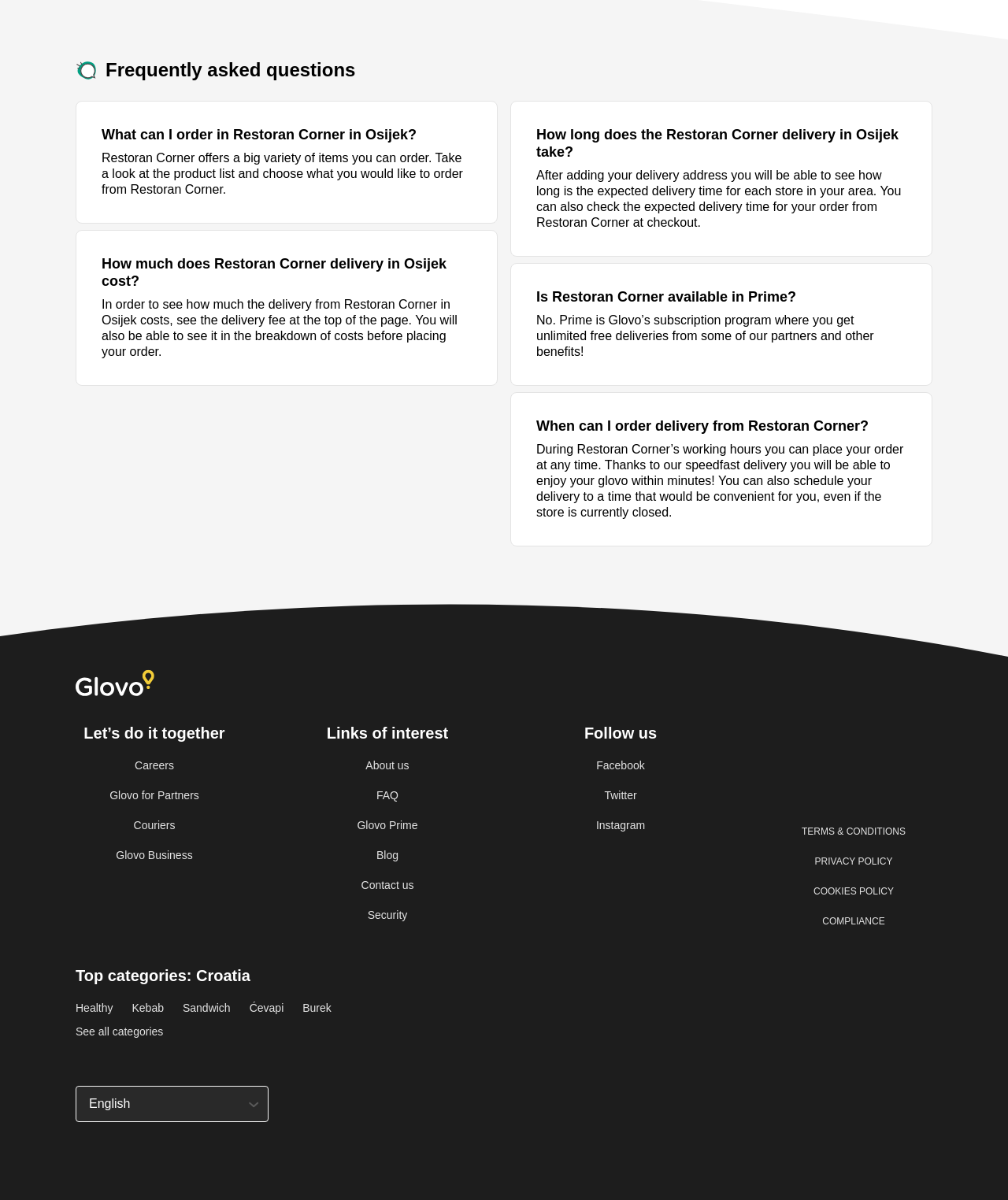Please predict the bounding box coordinates of the element's region where a click is necessary to complete the following instruction: "Click on Facebook". The coordinates should be represented by four float numbers between 0 and 1, i.e., [left, top, right, bottom].

[0.538, 0.632, 0.694, 0.644]